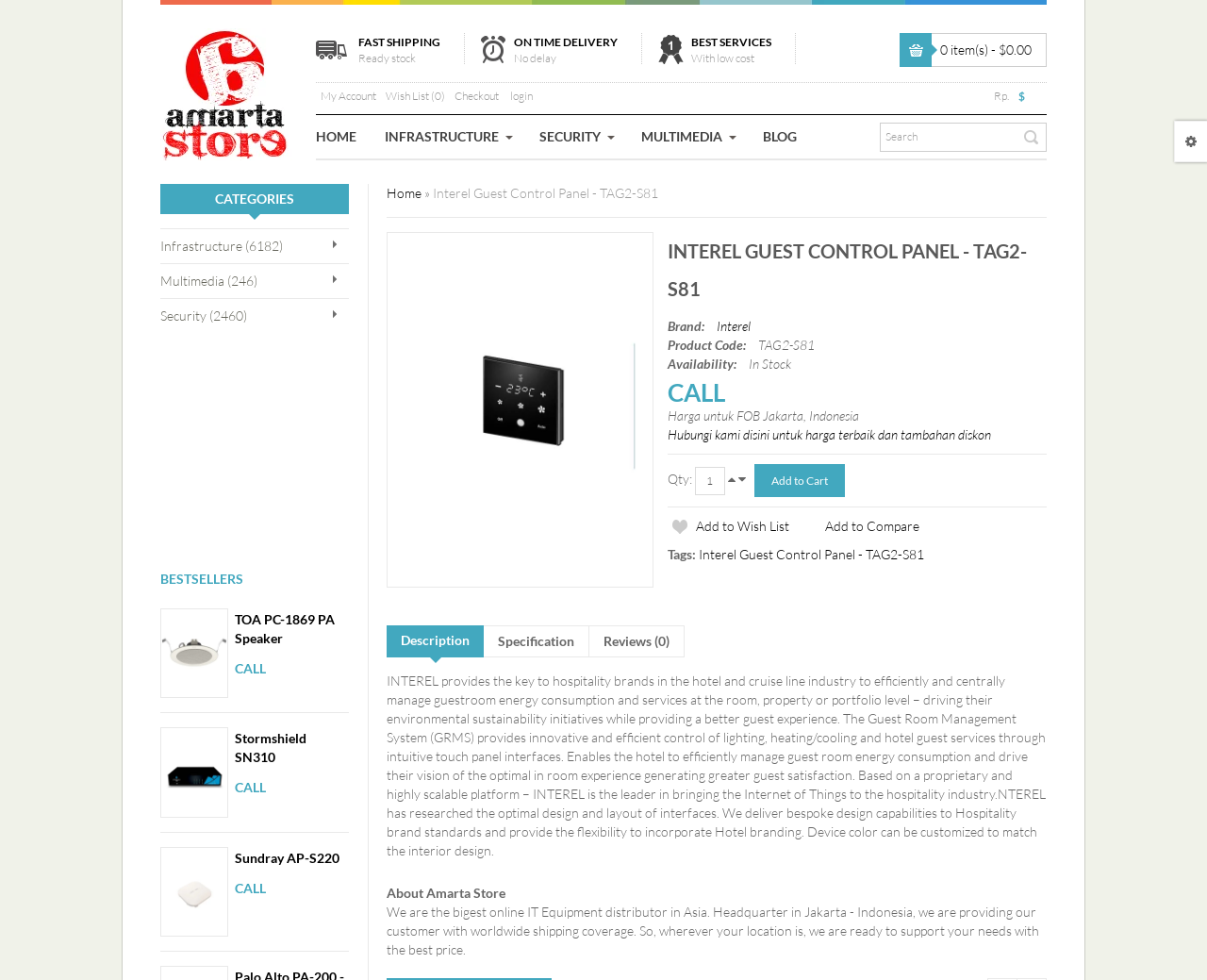Kindly provide the bounding box coordinates of the section you need to click on to fulfill the given instruction: "Add Interel Guest Control Panel - TAG2-S81 to cart".

[0.625, 0.474, 0.7, 0.507]